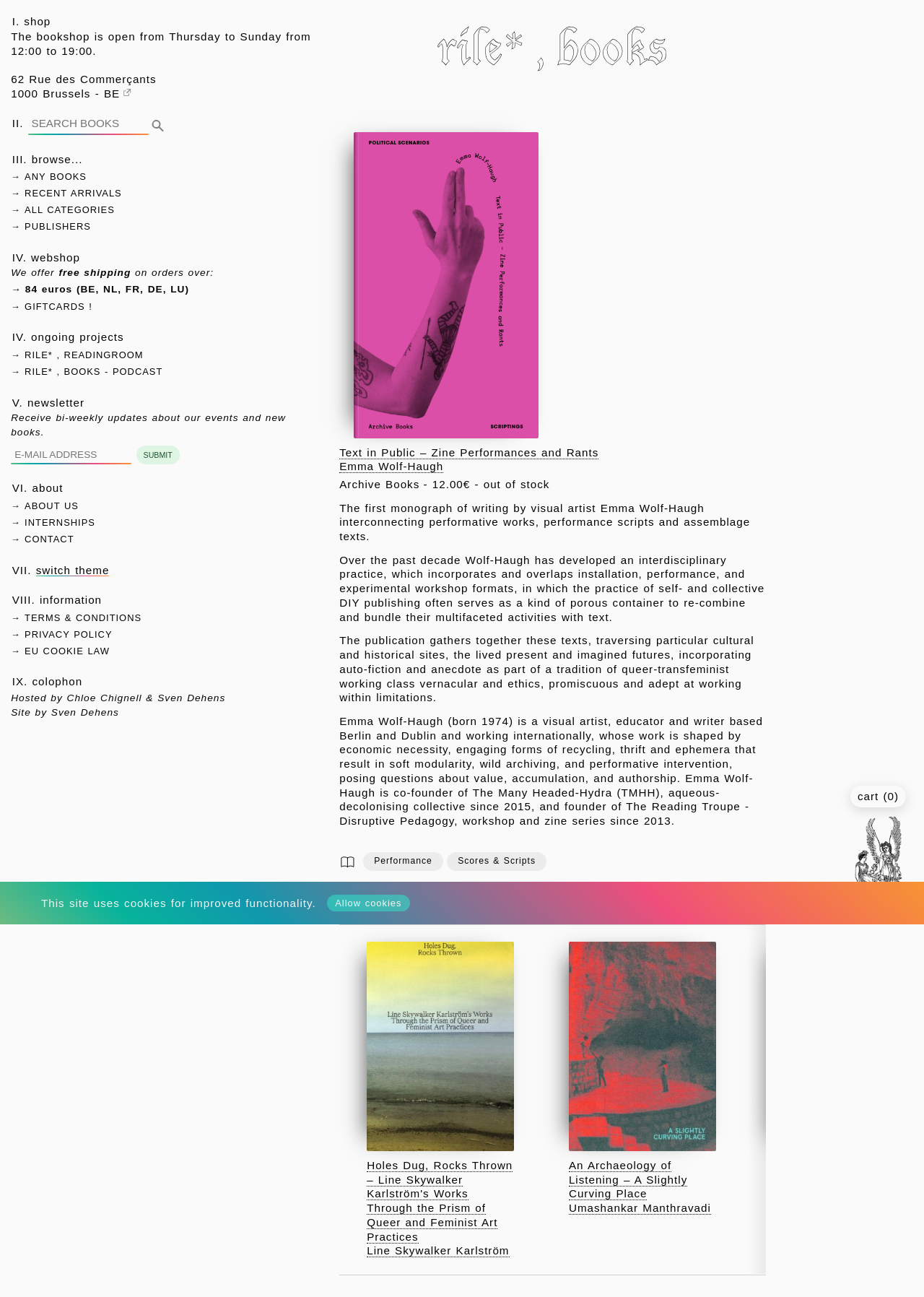What is the name of the publisher of the book 'Text in Public – Zine Performances and Rants'?
Kindly offer a comprehensive and detailed response to the question.

I found the publisher's name by looking at the top section of the webpage, which has a link to 'rile*, books'. This link is also mentioned below the book title 'Text in Public – Zine Performances and Rants'.